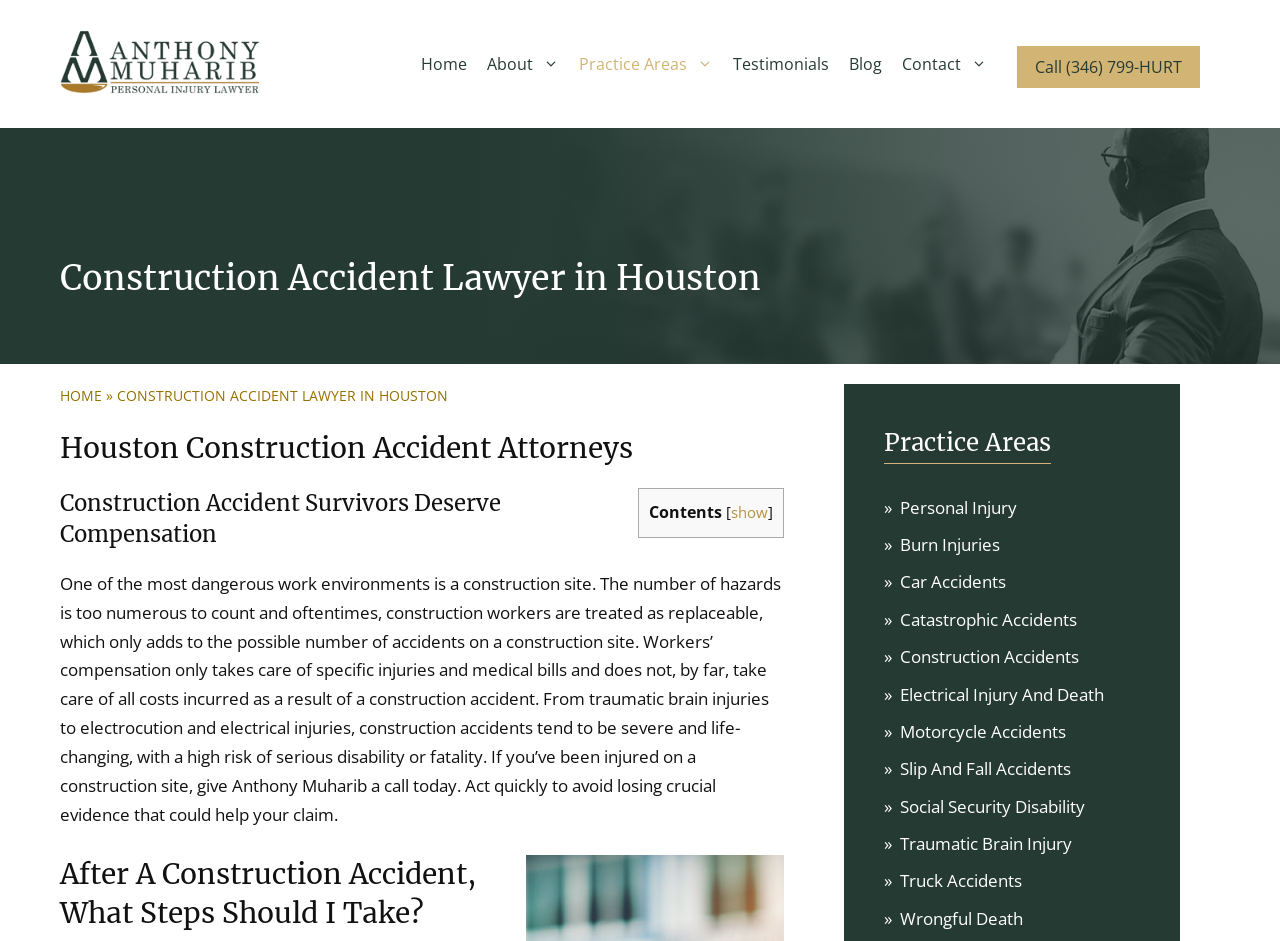Determine the bounding box coordinates of the section I need to click to execute the following instruction: "Click the 'Contact' link". Provide the coordinates as four float numbers between 0 and 1, i.e., [left, top, right, bottom].

[0.697, 0.039, 0.779, 0.097]